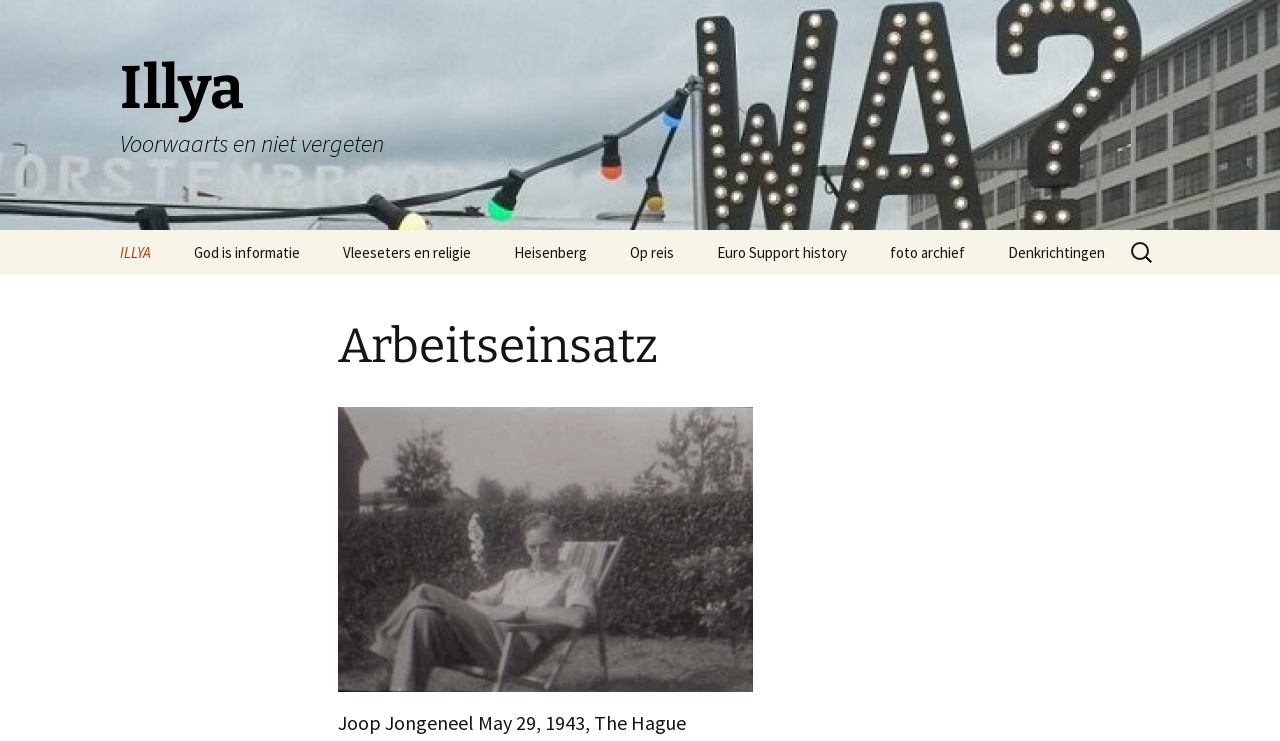Provide a one-word or short-phrase answer to the question:
What is the main topic of this webpage?

Illya